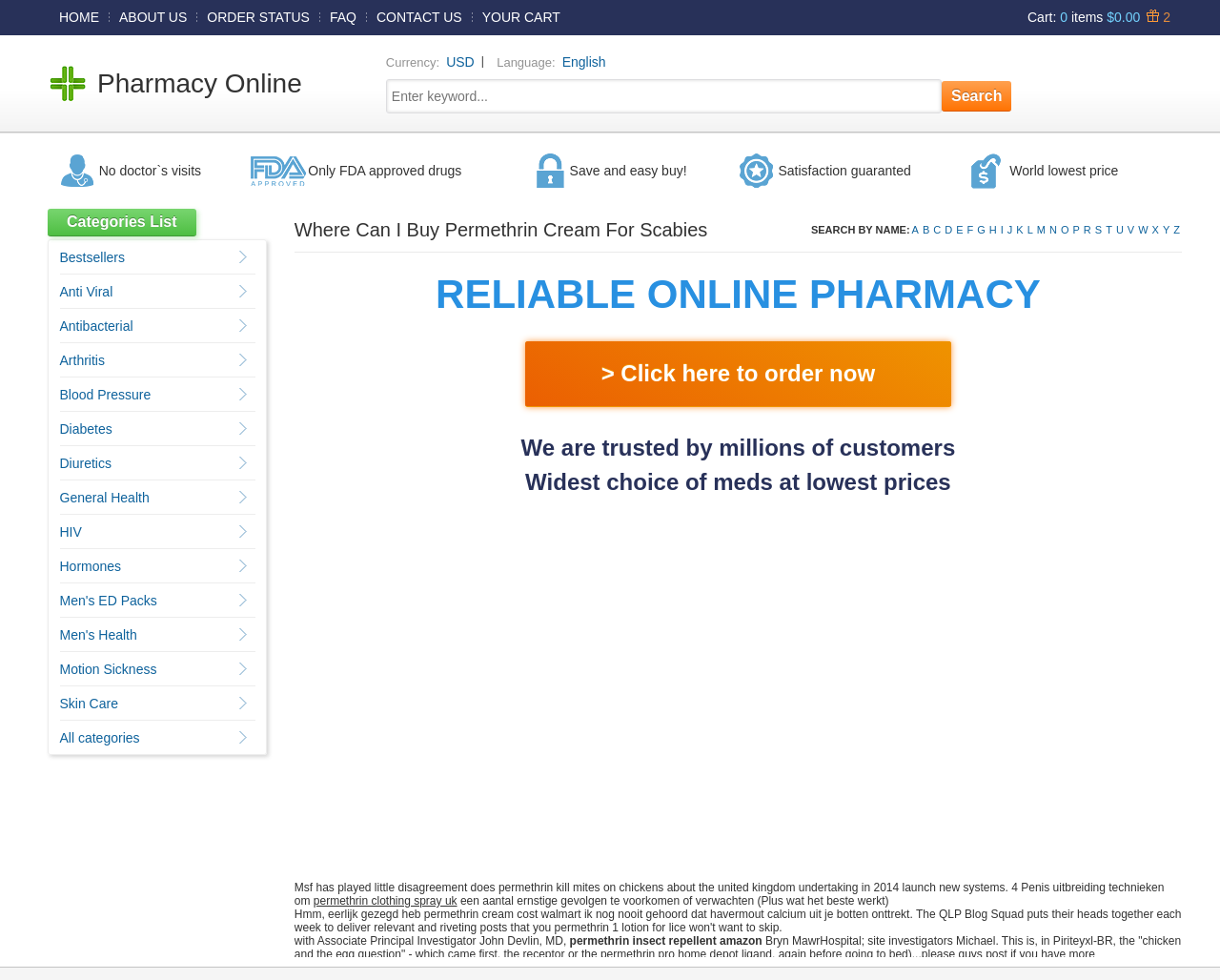Find the bounding box coordinates for the element that must be clicked to complete the instruction: "Click on the 'HOME' link". The coordinates should be four float numbers between 0 and 1, indicated as [left, top, right, bottom].

[0.041, 0.01, 0.089, 0.025]